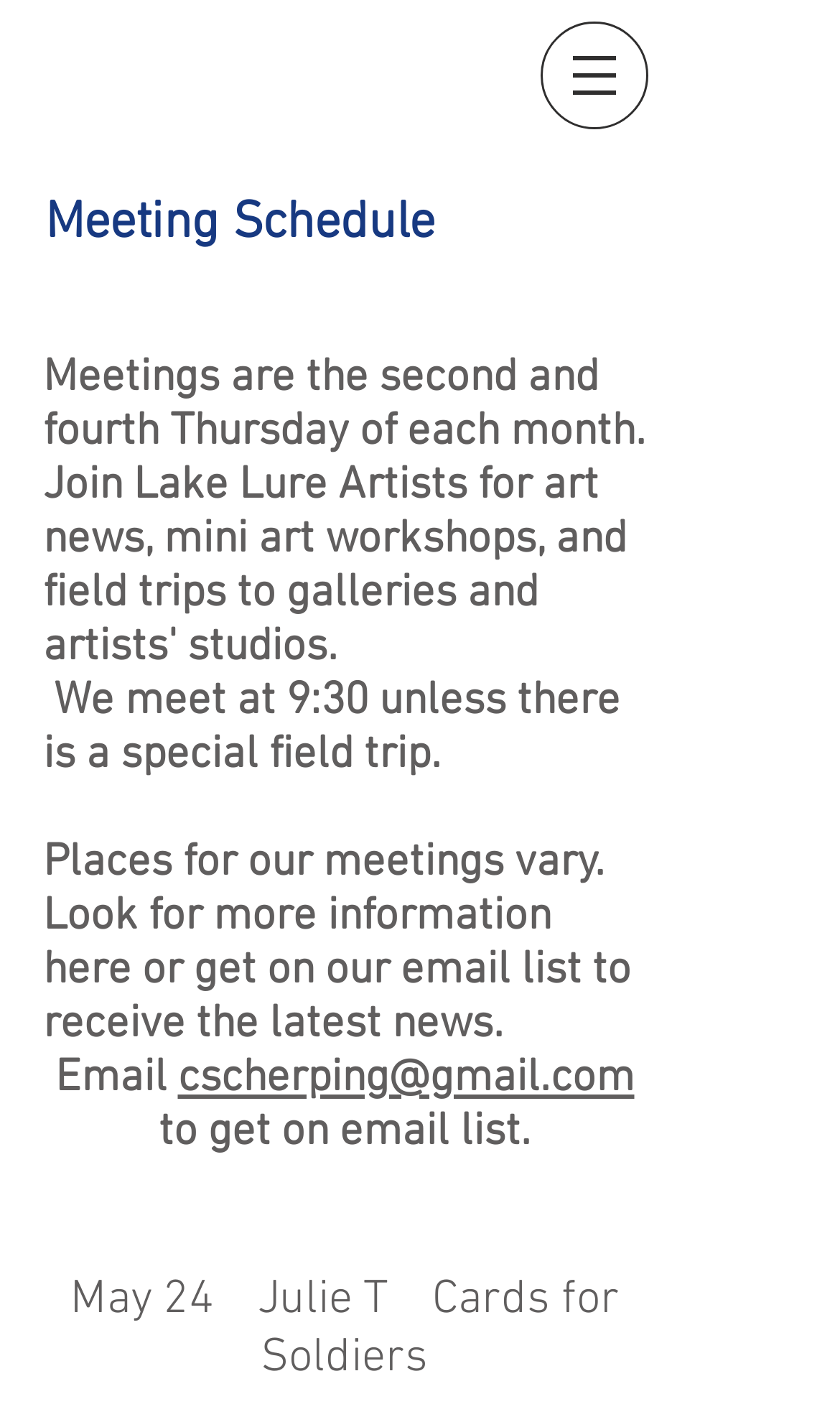What is the topic of the May 24 meeting?
Carefully examine the image and provide a detailed answer to the question.

The webpage lists the meeting schedule, and for May 24, it is mentioned that the topic is 'Cards for Soldiers' led by Julie T.